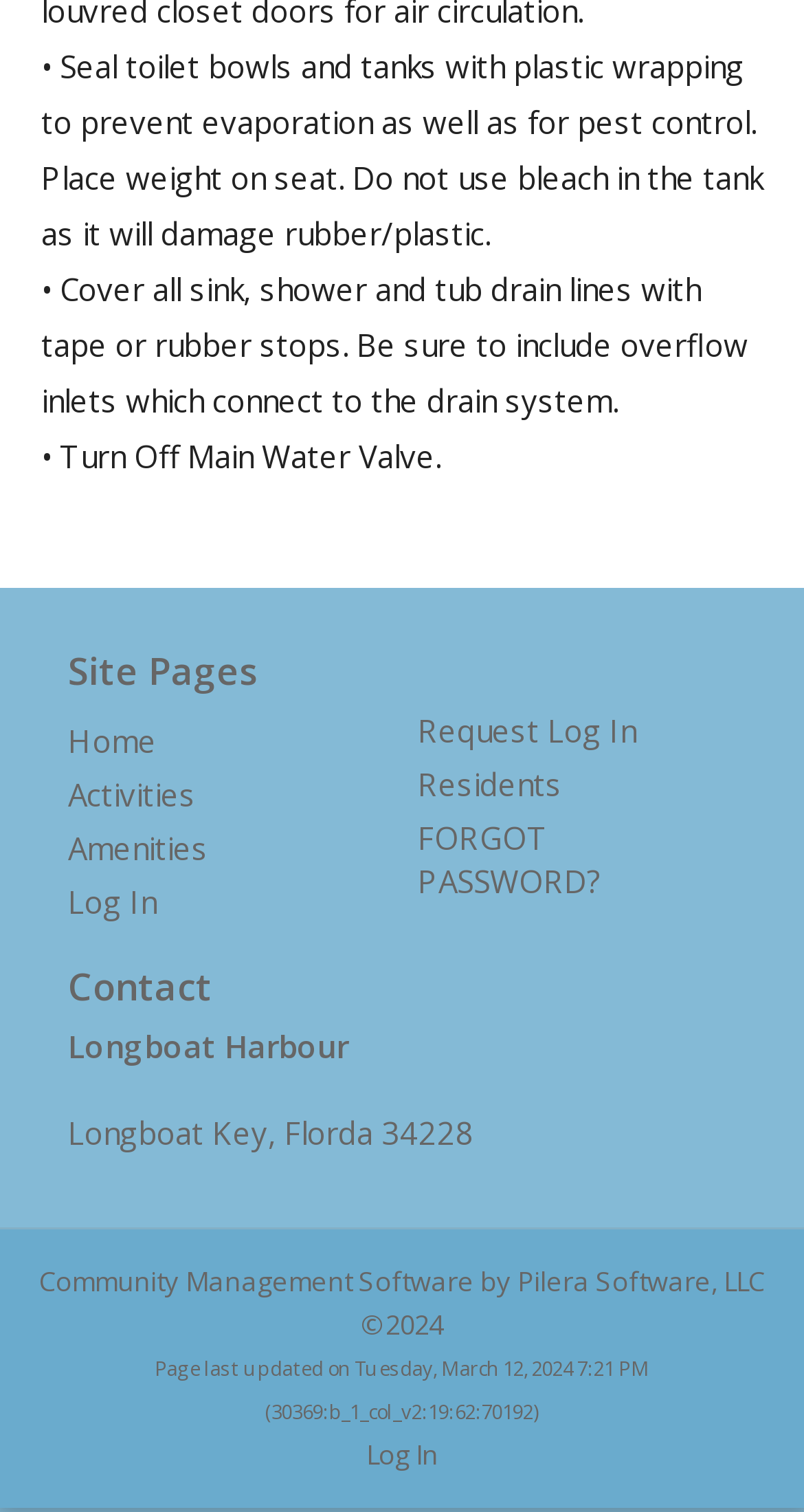Identify the bounding box for the UI element that is described as follows: "Residents".

[0.519, 0.505, 0.699, 0.532]